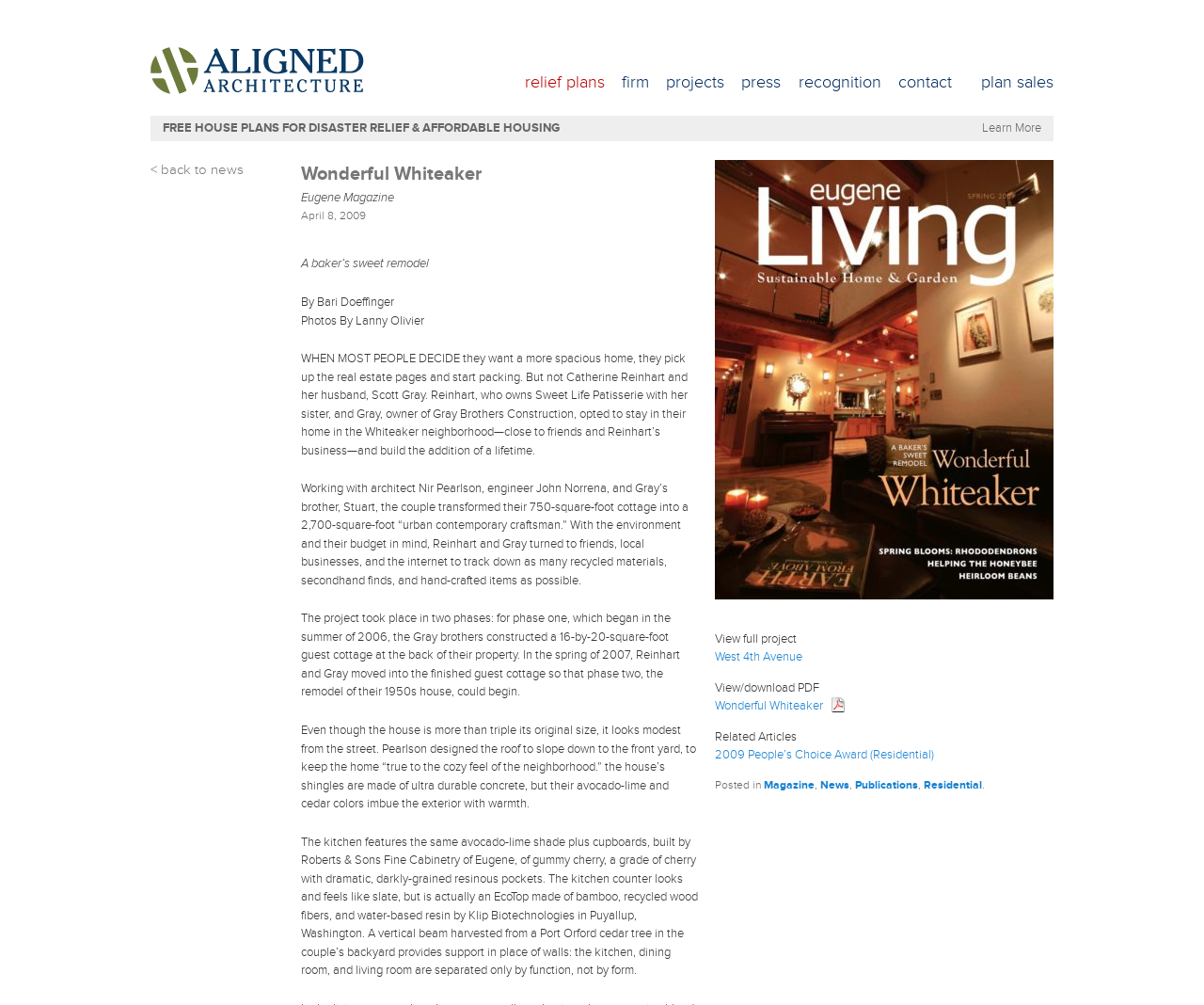Locate the bounding box coordinates of the UI element described by: "< Back to news". Provide the coordinates as four float numbers between 0 and 1, formatted as [left, top, right, bottom].

[0.125, 0.161, 0.202, 0.177]